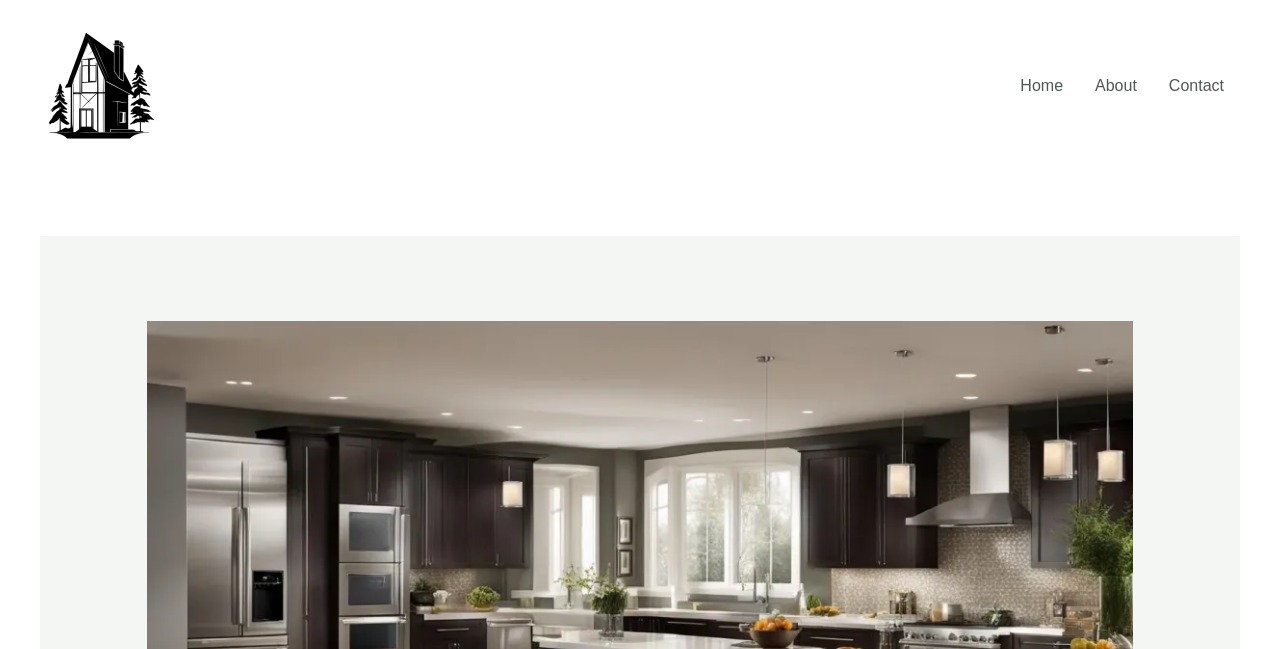Please give a short response to the question using one word or a phrase:
What is the third navigation link?

Contact